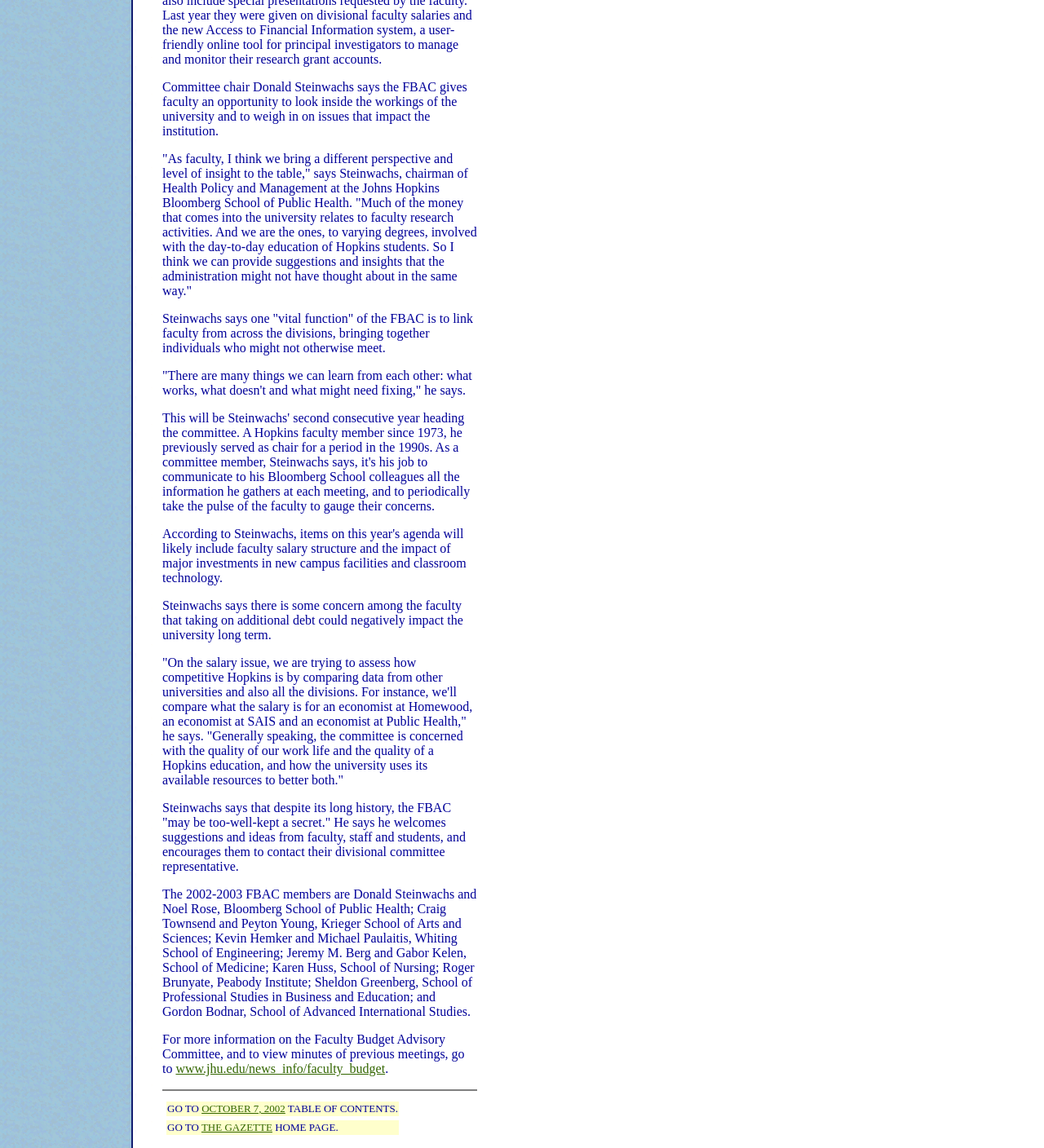What is the purpose of the FBAC?
Please look at the screenshot and answer using one word or phrase.

To link faculty from across divisions